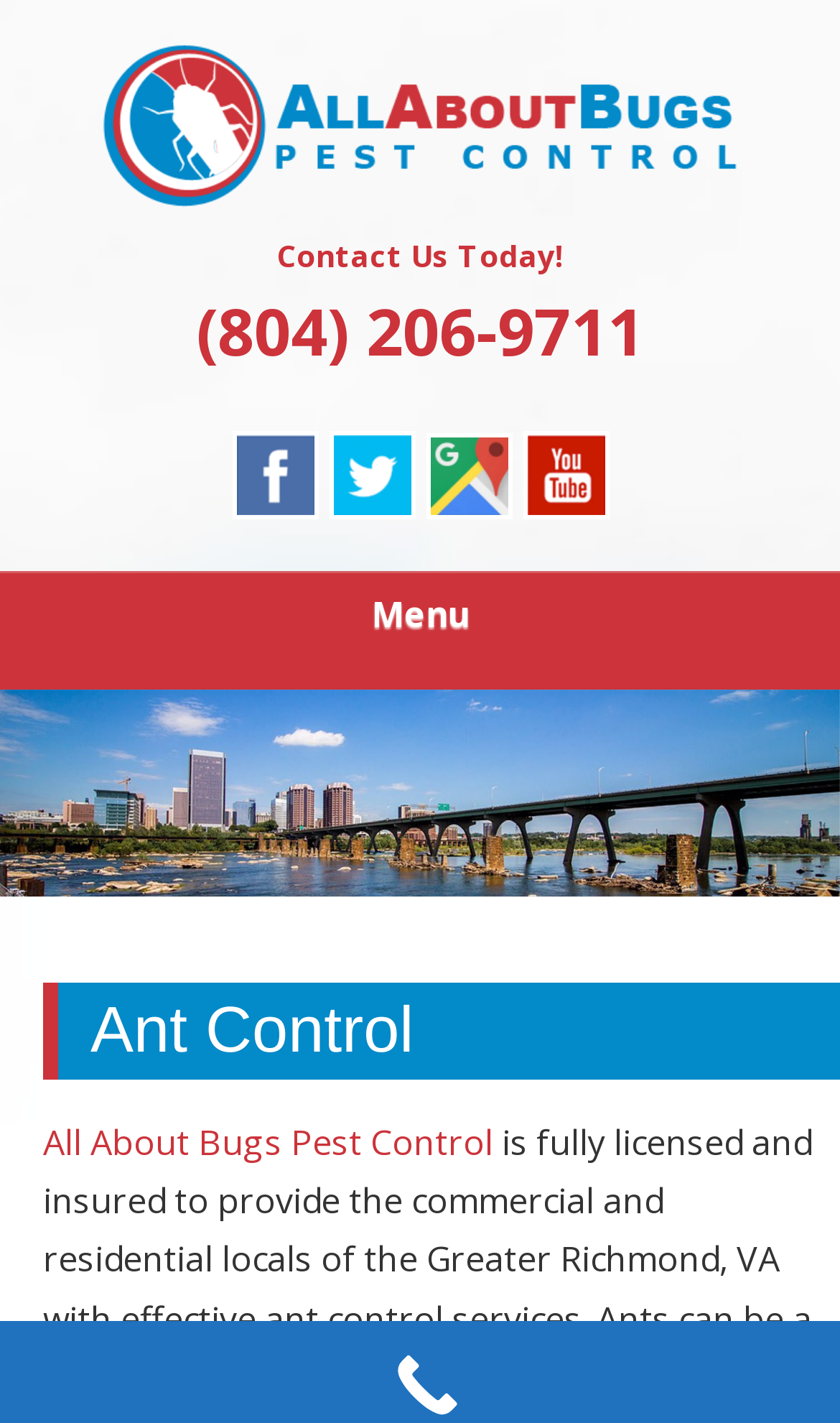Locate the bounding box coordinates of the UI element described by: "alt="Google +"". The bounding box coordinates should consist of four float numbers between 0 and 1, i.e., [left, top, right, bottom].

[0.506, 0.332, 0.609, 0.373]